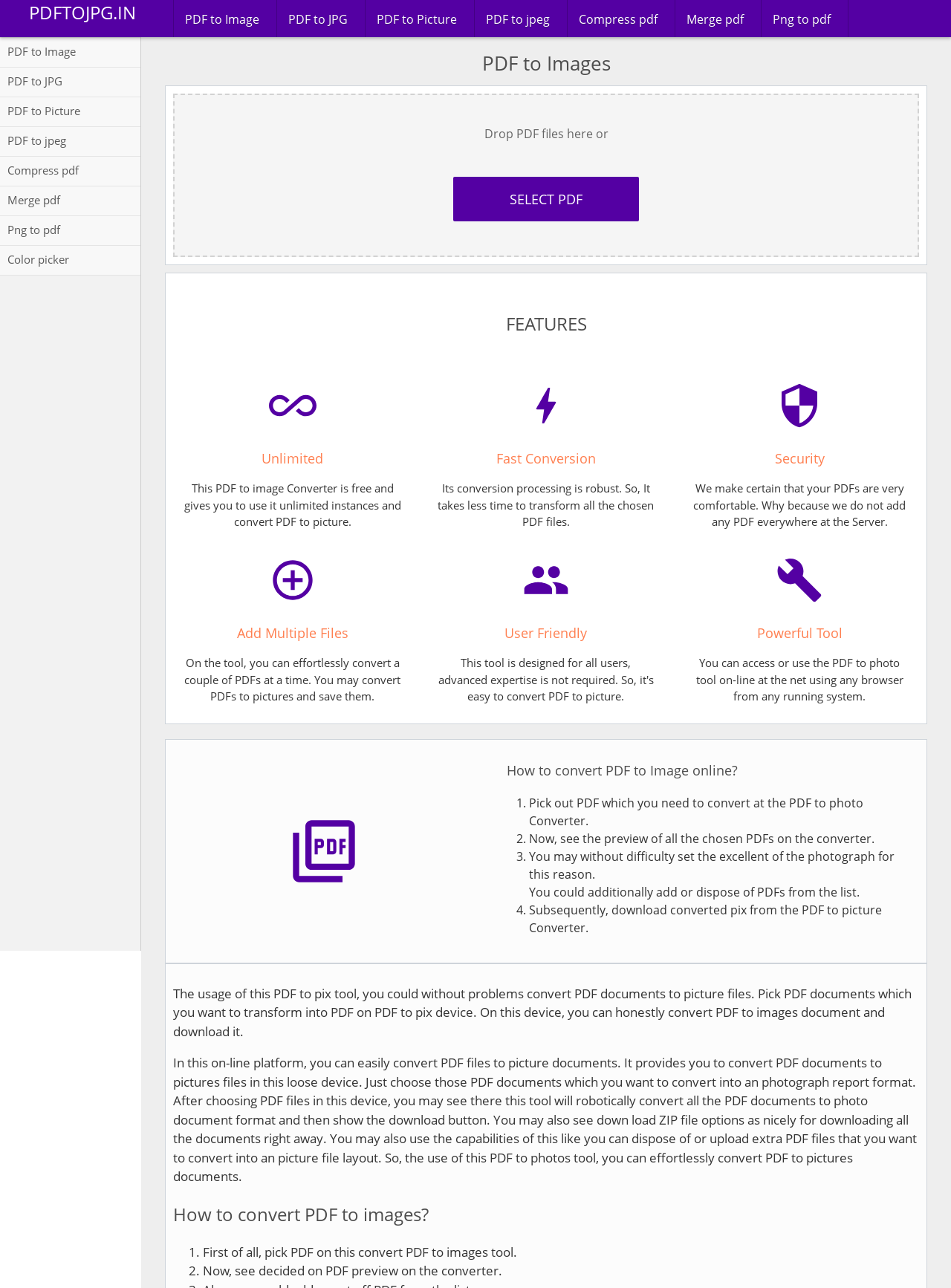Identify and provide the main heading of the webpage.

PDF to Images